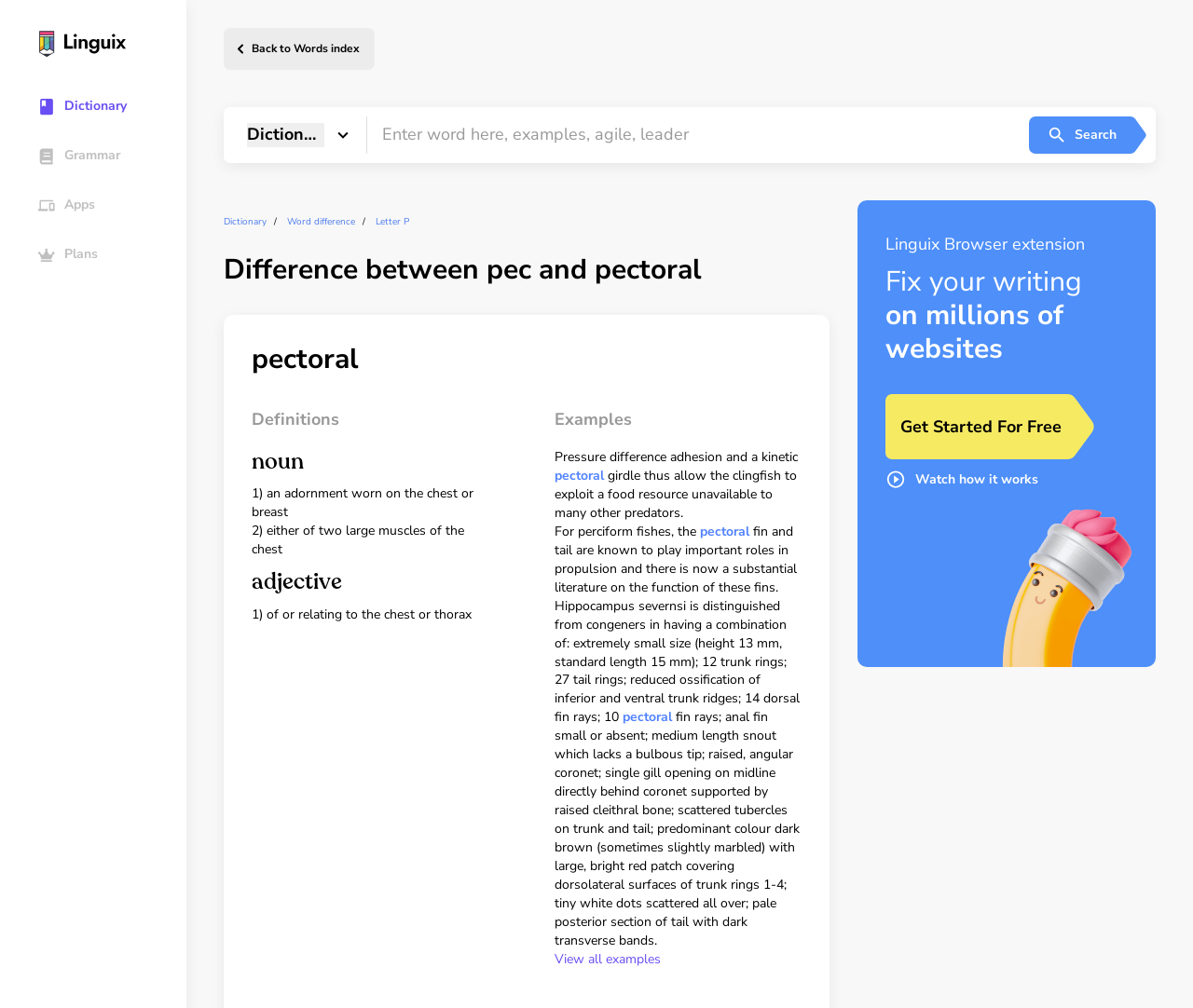Analyze the image and provide a detailed answer to the question: What is the call-to-action on the webpage?

The webpage encourages users to take action by clicking on the 'Get Started For Free' button, which likely leads to a registration or sign-up process for the Linguix browser extension or other services.